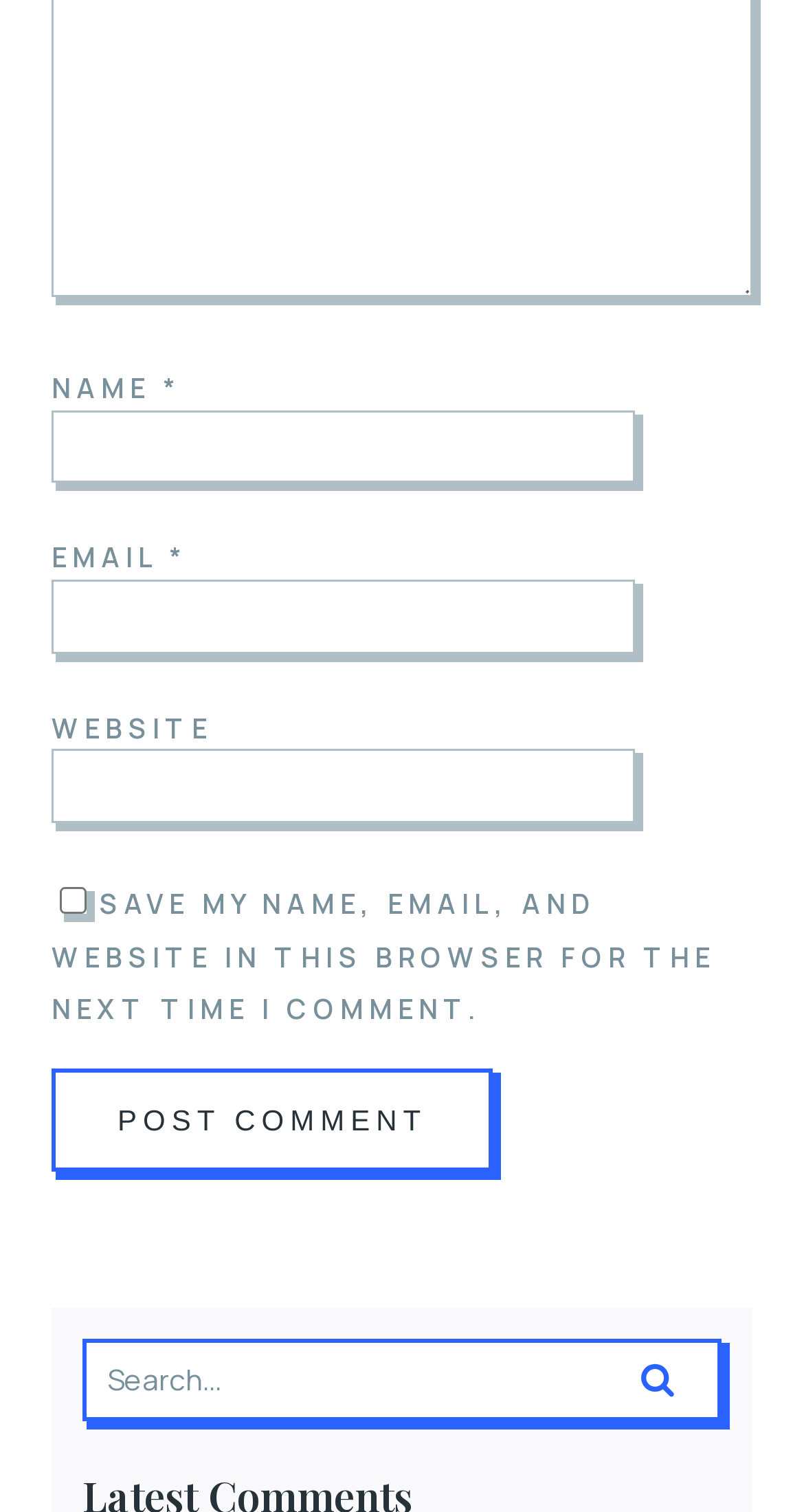Locate the UI element that matches the description name="s" placeholder="Search..." in the webpage screenshot. Return the bounding box coordinates in the format (top-left x, top-left y, bottom-right x, bottom-right y), with values ranging from 0 to 1.

[0.103, 0.885, 0.744, 0.94]